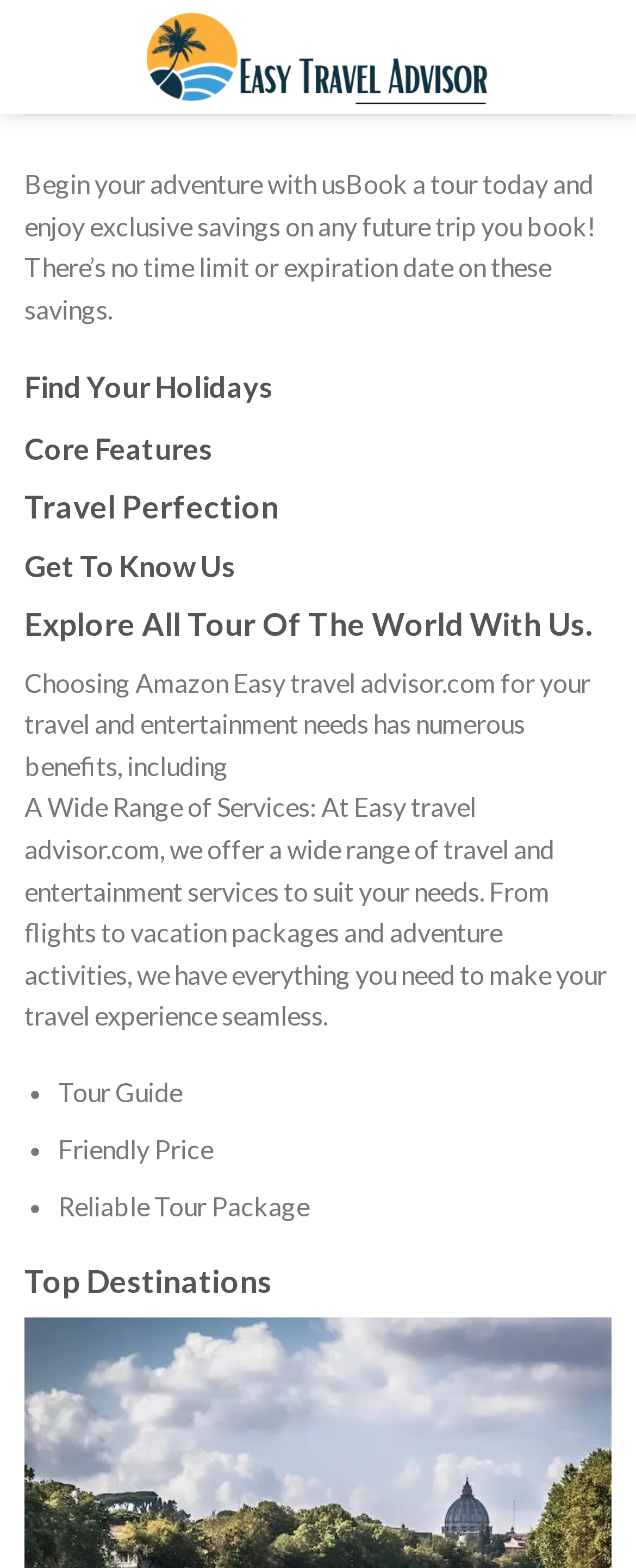Give a concise answer using only one word or phrase for this question:
What is the focus of the 'Top Destinations' section?

Popular travel destinations